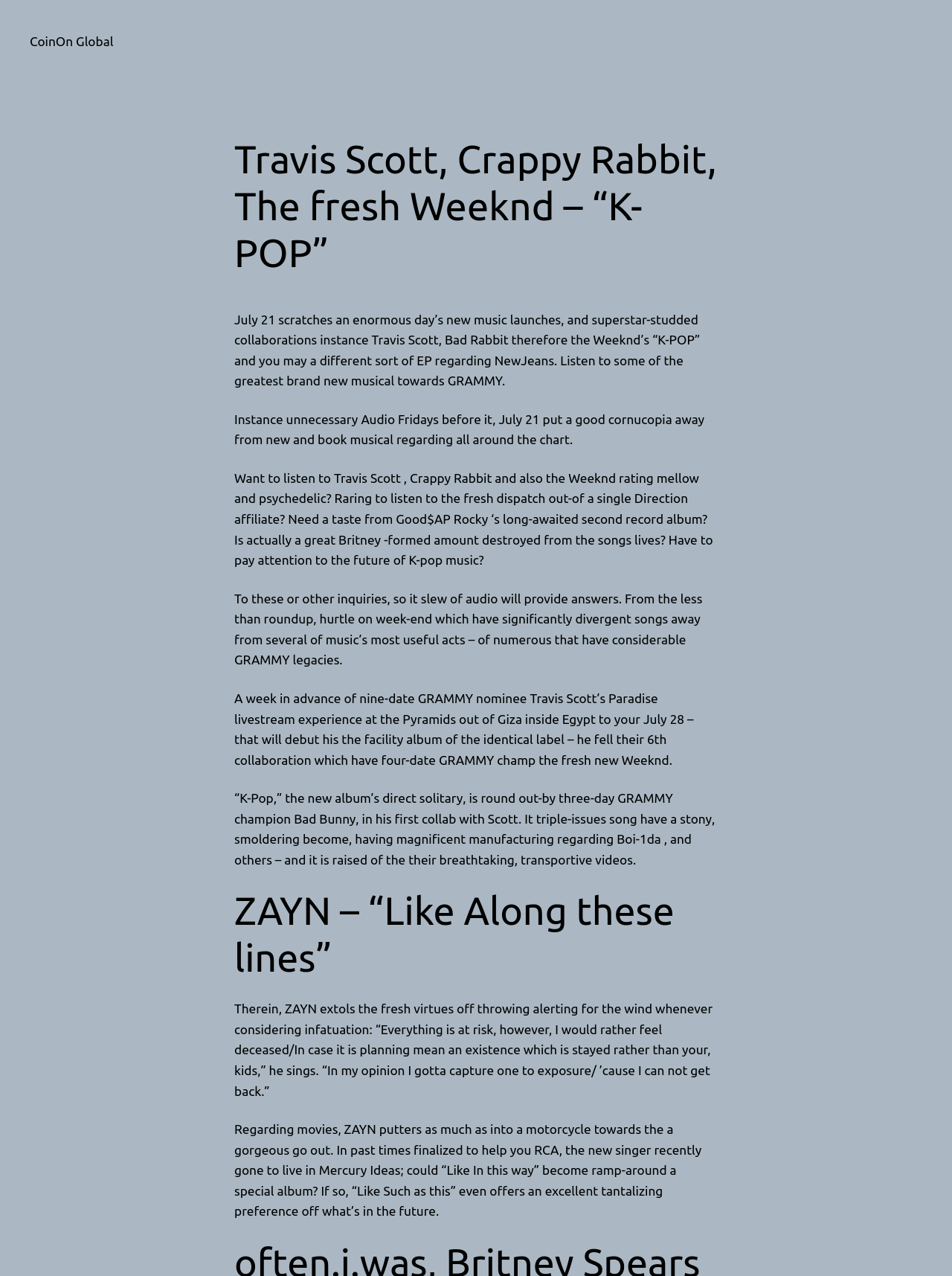Please give a one-word or short phrase response to the following question: 
How many collaborations are mentioned in the article?

Two